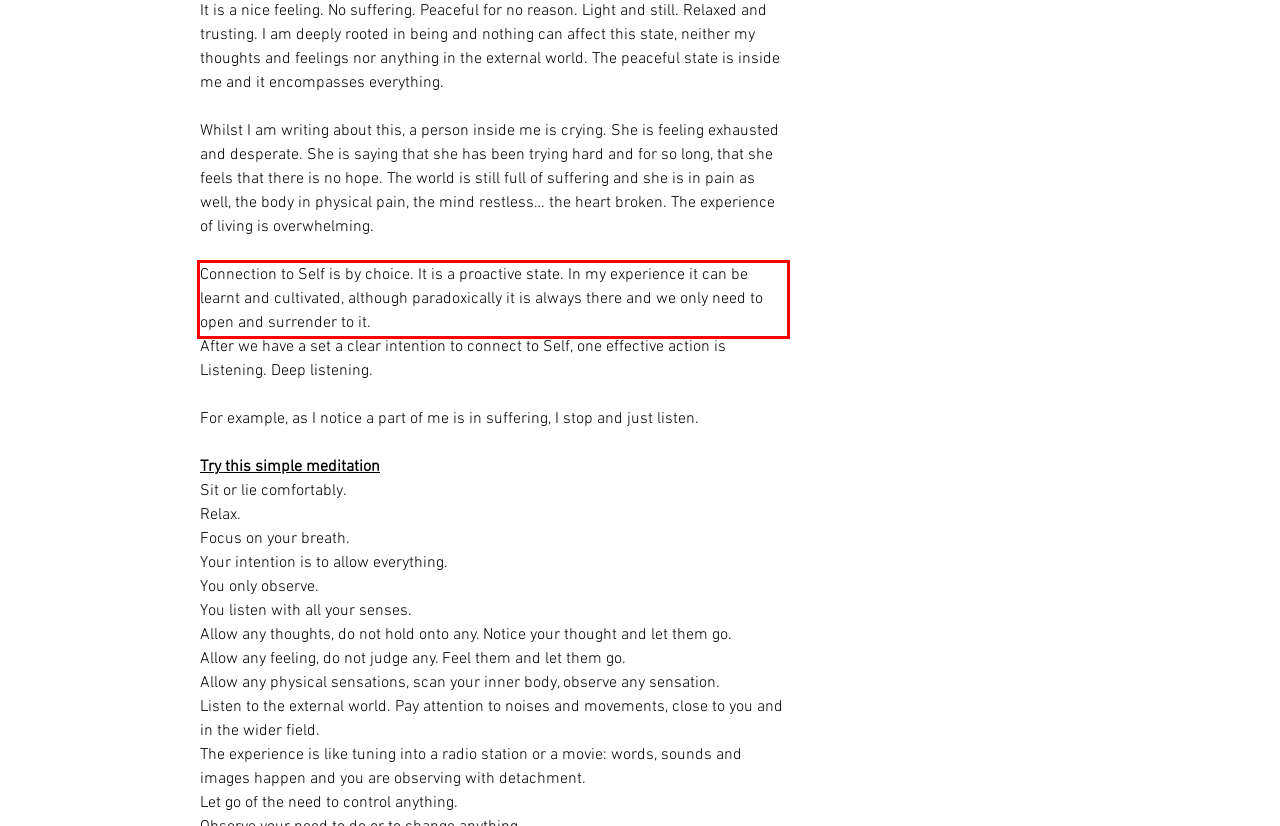Analyze the screenshot of the webpage and extract the text from the UI element that is inside the red bounding box.

Connection to Self is by choice. It is a proactive state. In my experience it can be learnt and cultivated, although paradoxically it is always there and we only need to open and surrender to it.